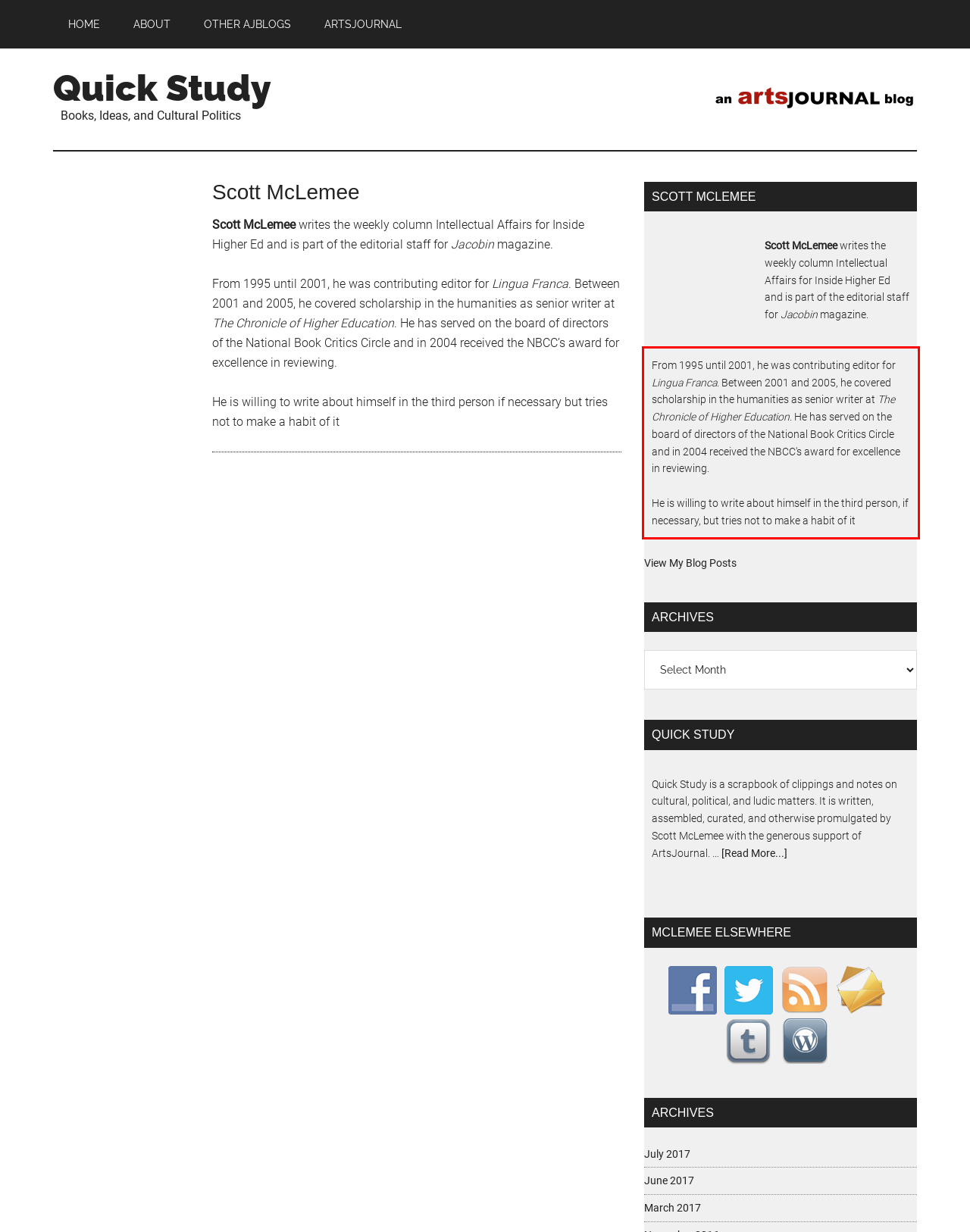In the given screenshot, locate the red bounding box and extract the text content from within it.

From 1995 until 2001, he was contributing editor for Lingua Franca. Between 2001 and 2005, he covered scholarship in the humanities as senior writer at The Chronicle of Higher Education. He has served on the board of directors of the National Book Critics Circle and in 2004 received the NBCC's award for excellence in reviewing. He is willing to write about himself in the third person, if necessary, but tries not to make a habit of it